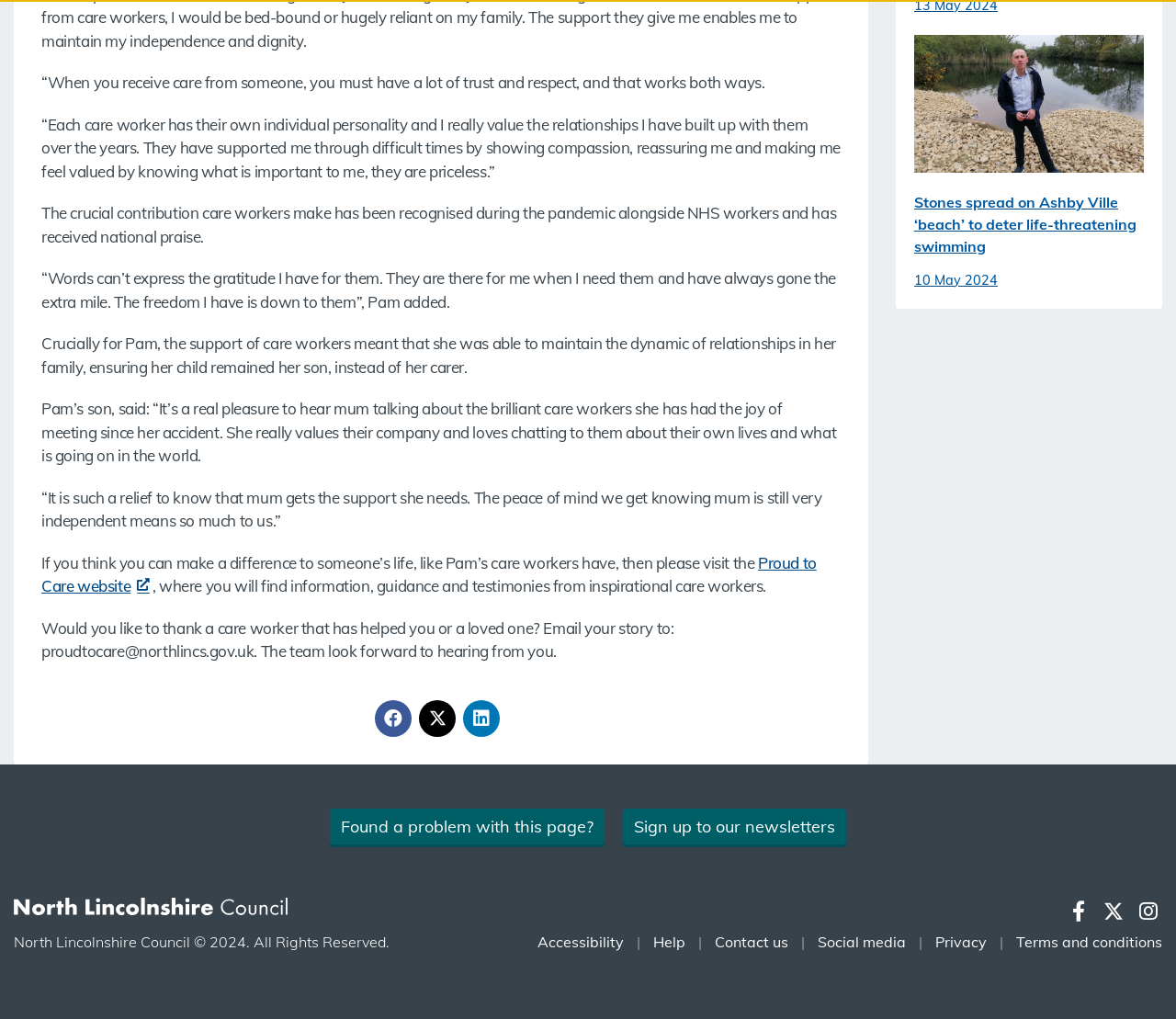Please answer the following query using a single word or phrase: 
What is the purpose of the stones spread on Ashby Ville 'beach'?

To deter life-threatening swimming